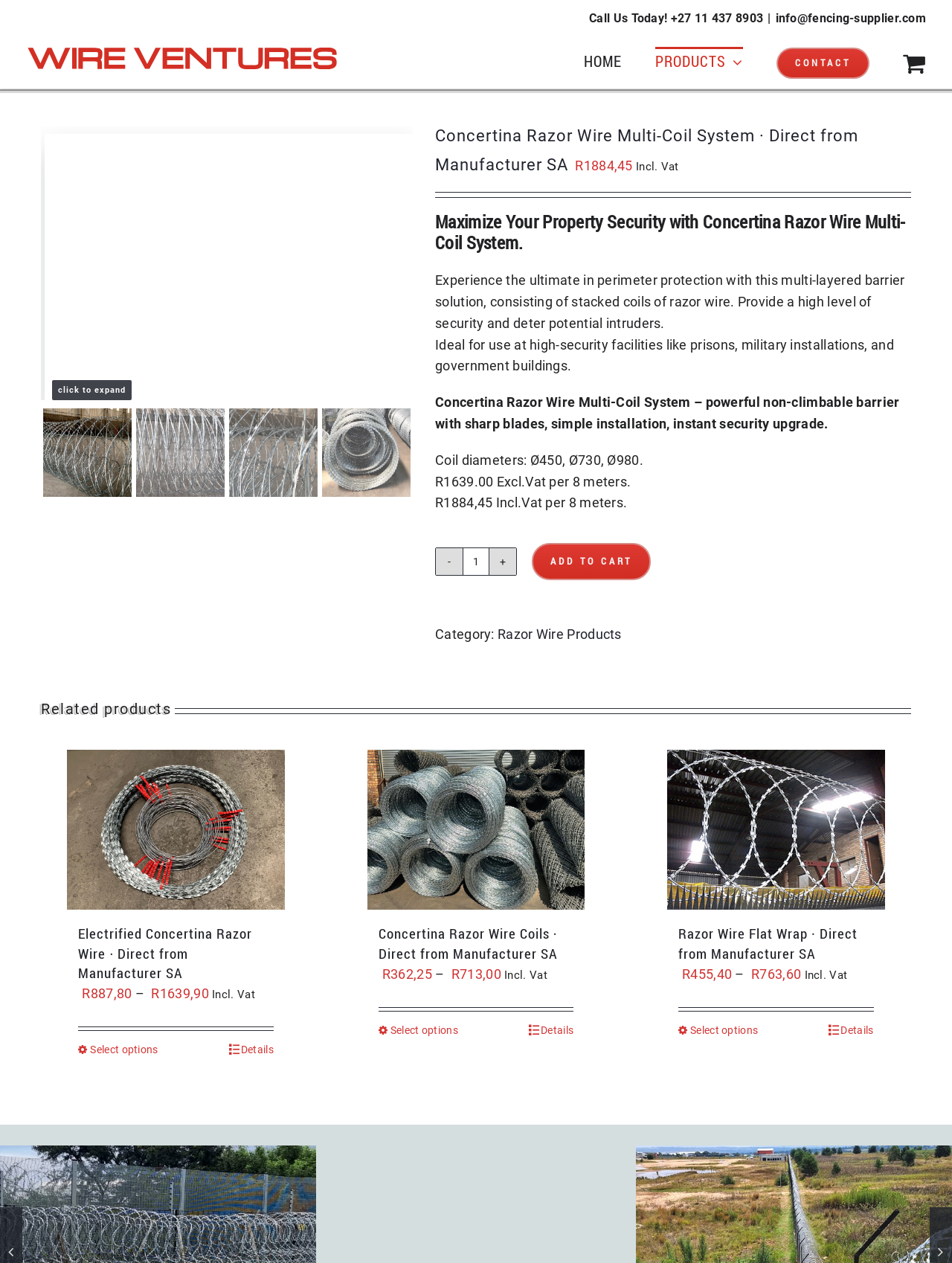What is the purpose of Concertina Razor Wire Multi-Coil System?
Using the visual information from the image, give a one-word or short-phrase answer.

Perimeter protection